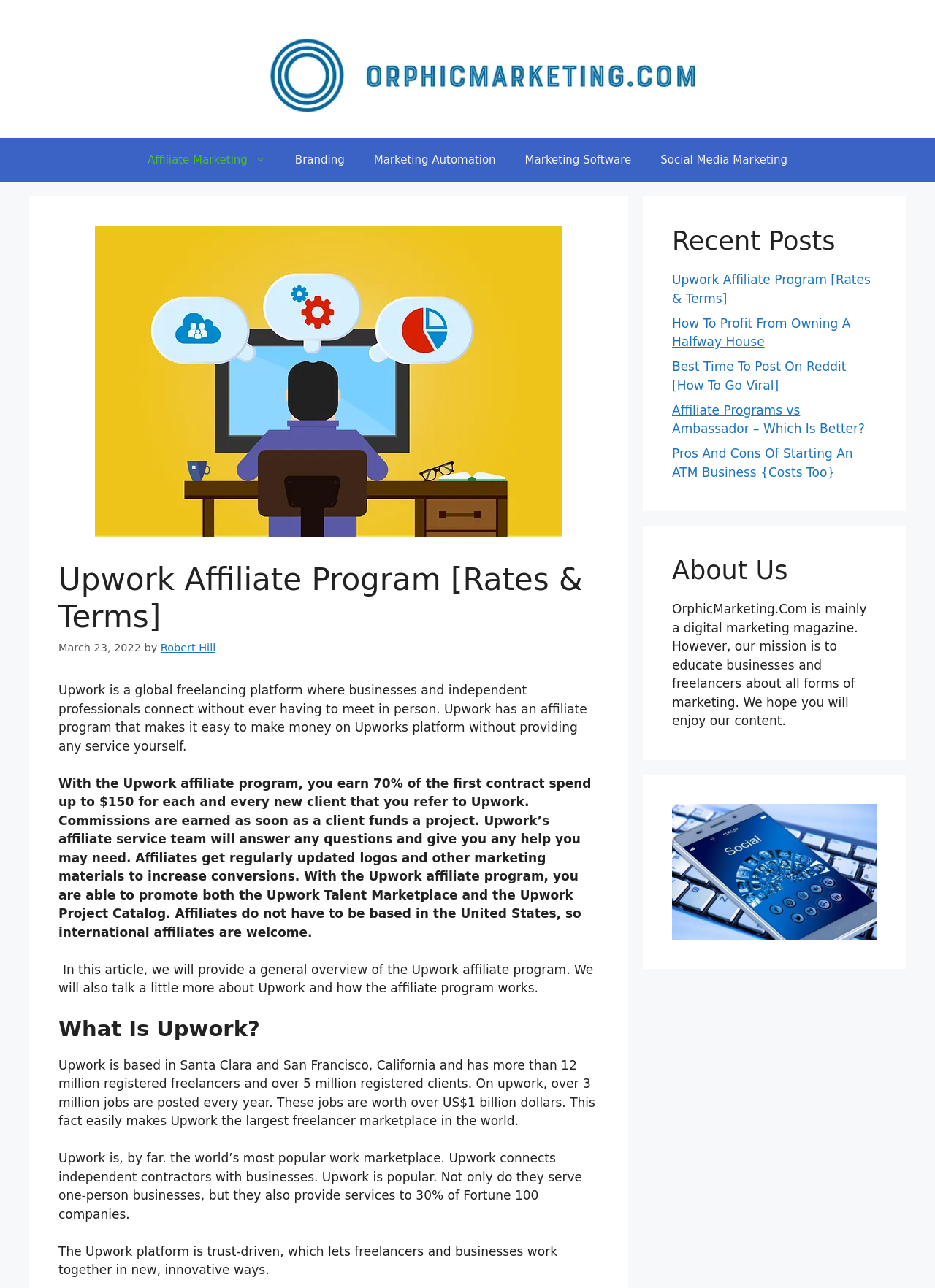Can you find and generate the webpage's heading?

Upwork Affiliate Program [Rates & Terms]